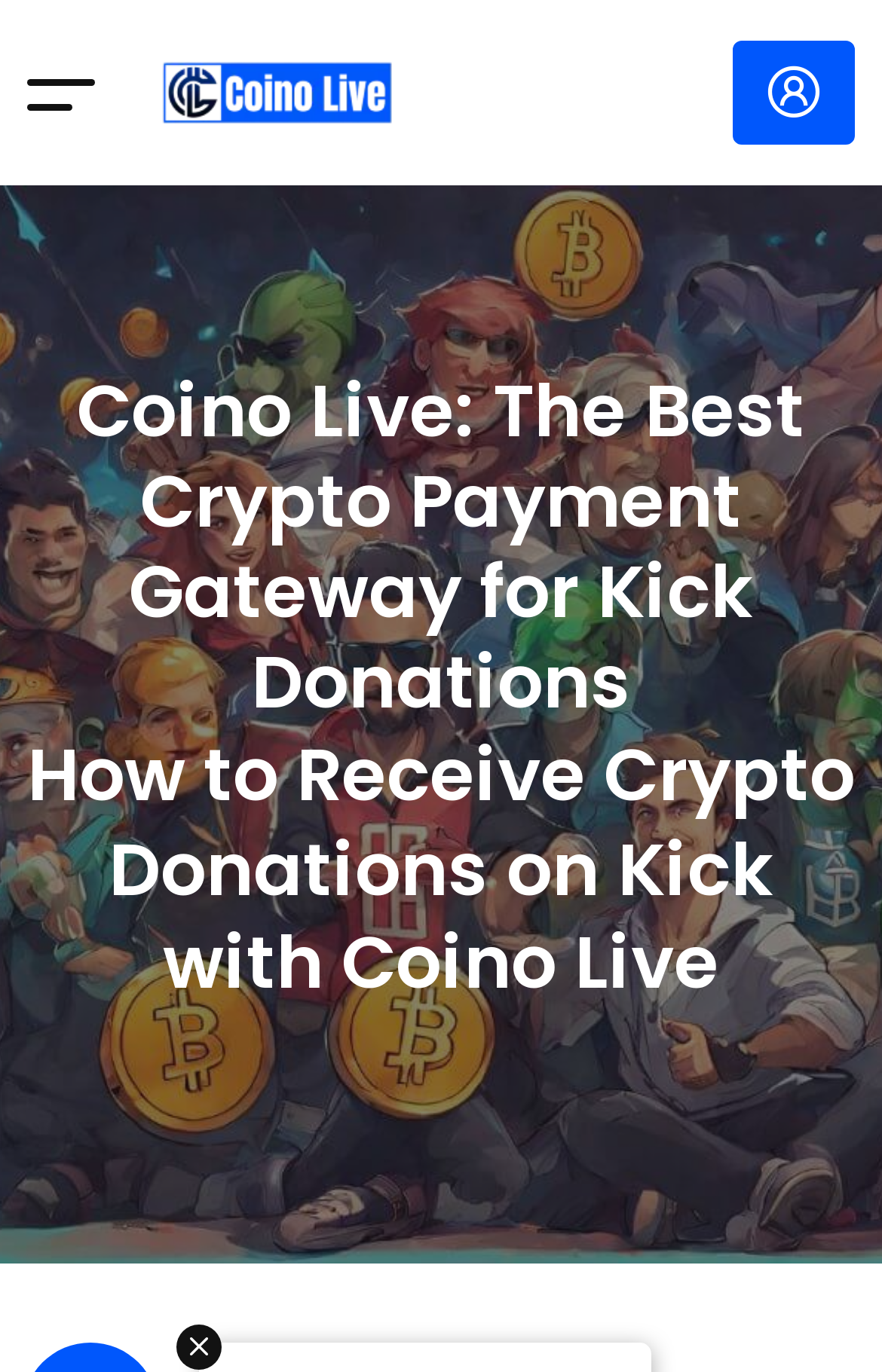Answer in one word or a short phrase: 
Is there an emphasis on the webpage?

Yes